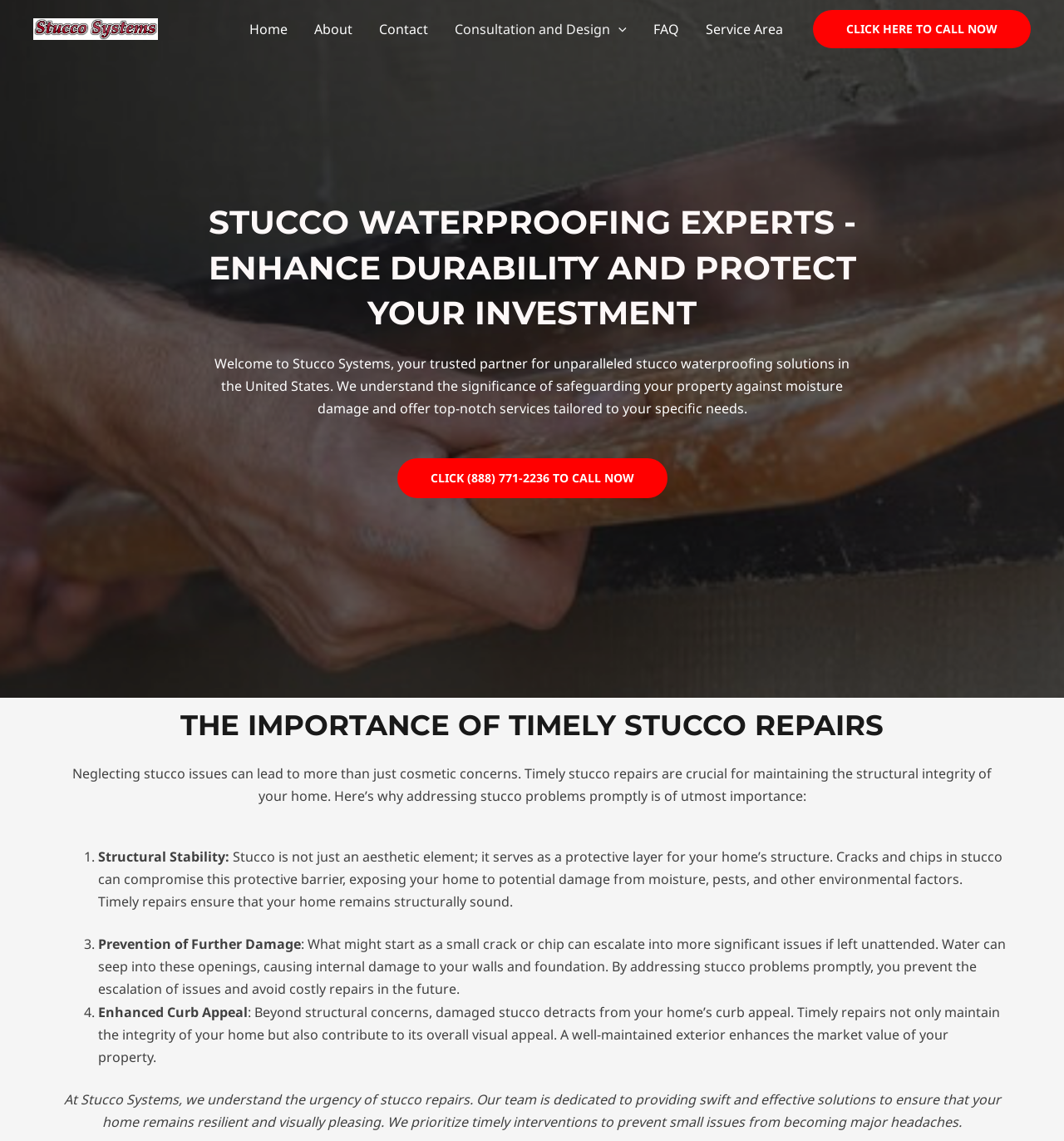Provide a one-word or short-phrase answer to the question:
How can I contact Stucco Systems?

Call (888) 771-2236